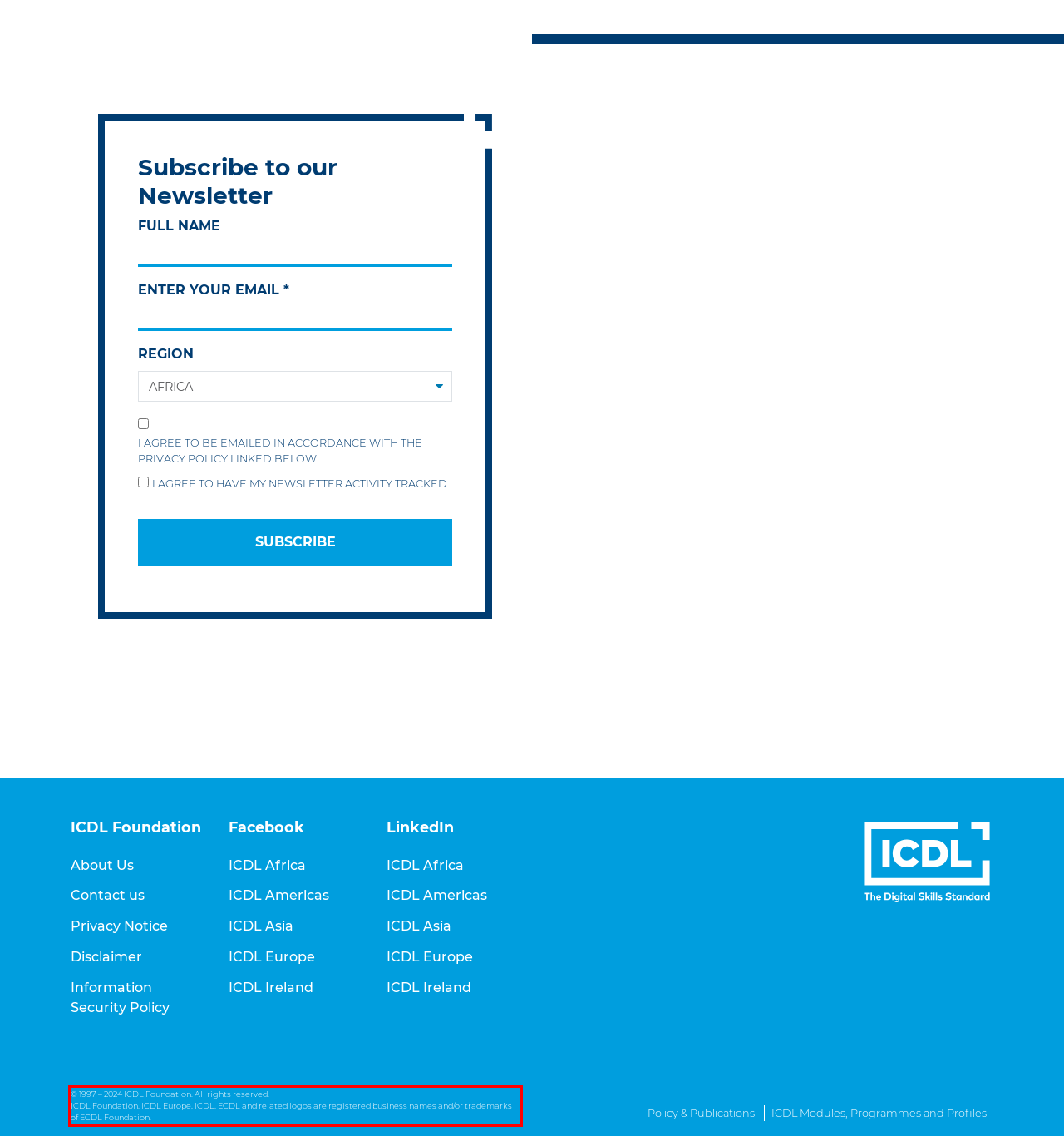You are presented with a screenshot containing a red rectangle. Extract the text found inside this red bounding box.

© 1997 – 2024 ICDL Foundation. All rights reserved. ICDL Foundation, ICDL Europe, ICDL, ECDL and related logos are registered business names and/or trademarks of ECDL Foundation.